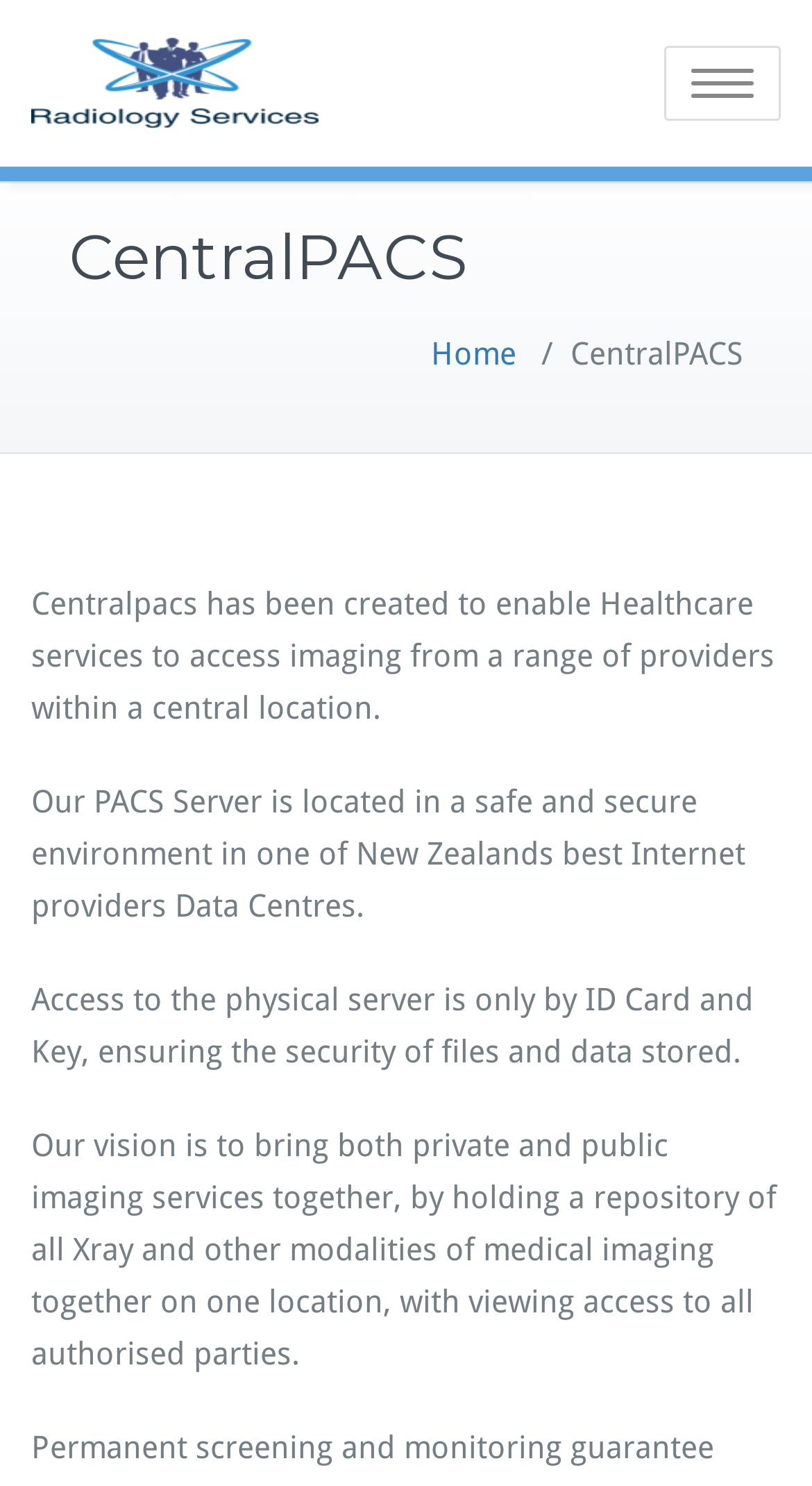Please determine the bounding box of the UI element that matches this description: Next ». The coordinates should be given as (top-left x, top-left y, bottom-right x, bottom-right y), with all values between 0 and 1.

None